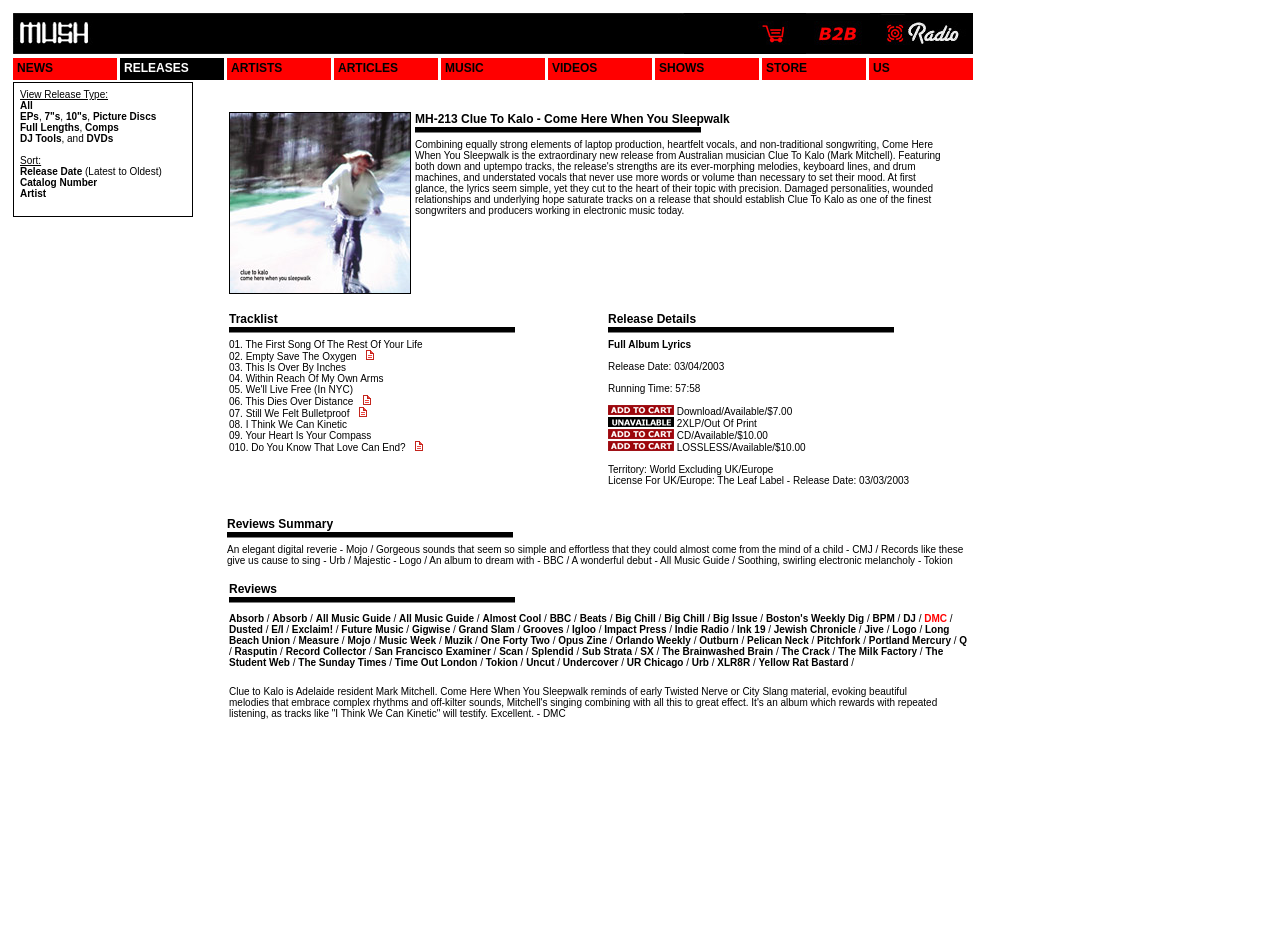Could you locate the bounding box coordinates for the section that should be clicked to accomplish this task: "Play track 01. The First Song Of The Rest Of Your Life".

[0.179, 0.366, 0.335, 0.378]